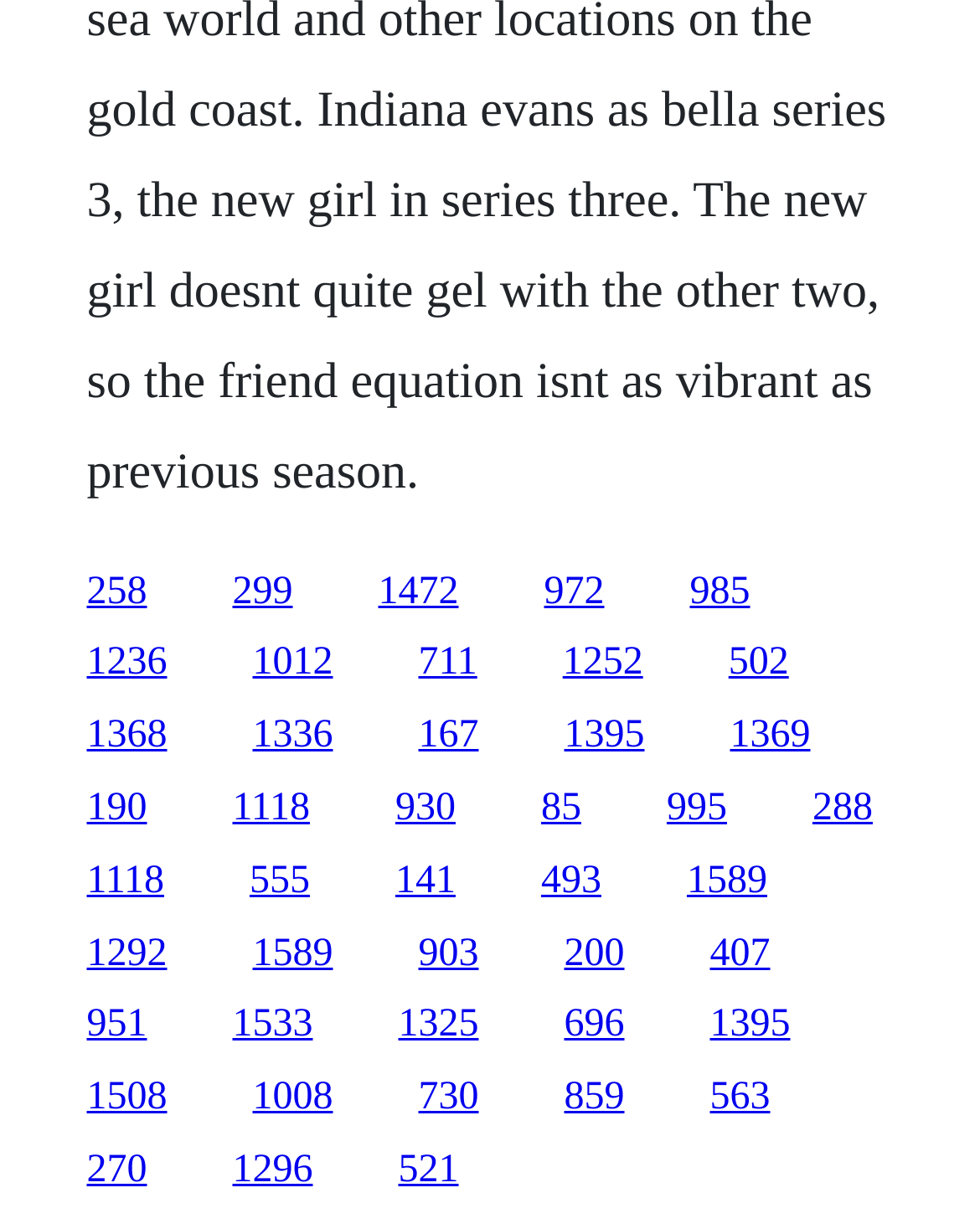Please answer the following question using a single word or phrase: 
Are the links arranged in a single column?

No